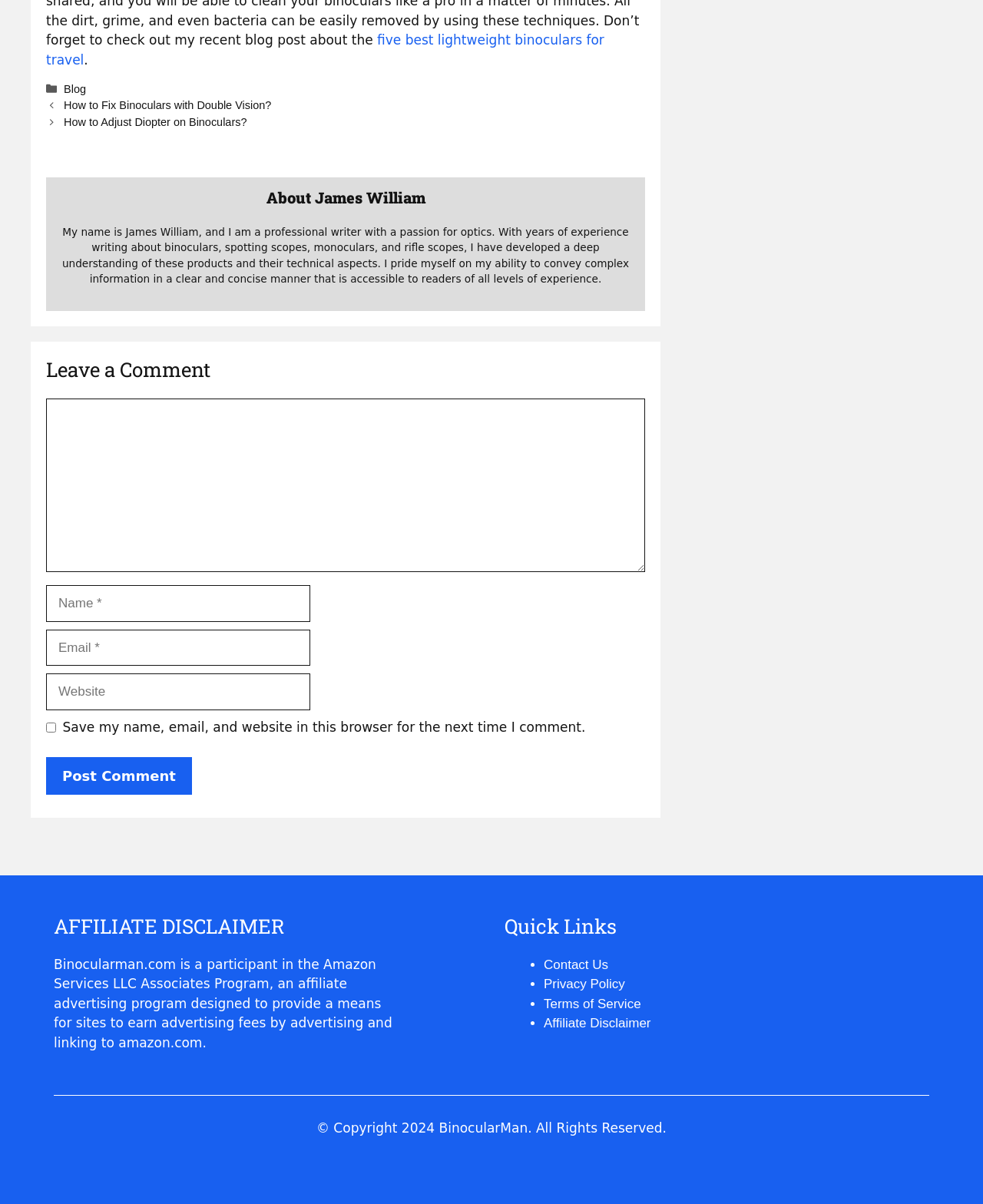Locate the bounding box coordinates of the area that needs to be clicked to fulfill the following instruction: "Click the 'five best lightweight binoculars for travel' link". The coordinates should be in the format of four float numbers between 0 and 1, namely [left, top, right, bottom].

[0.047, 0.027, 0.615, 0.056]